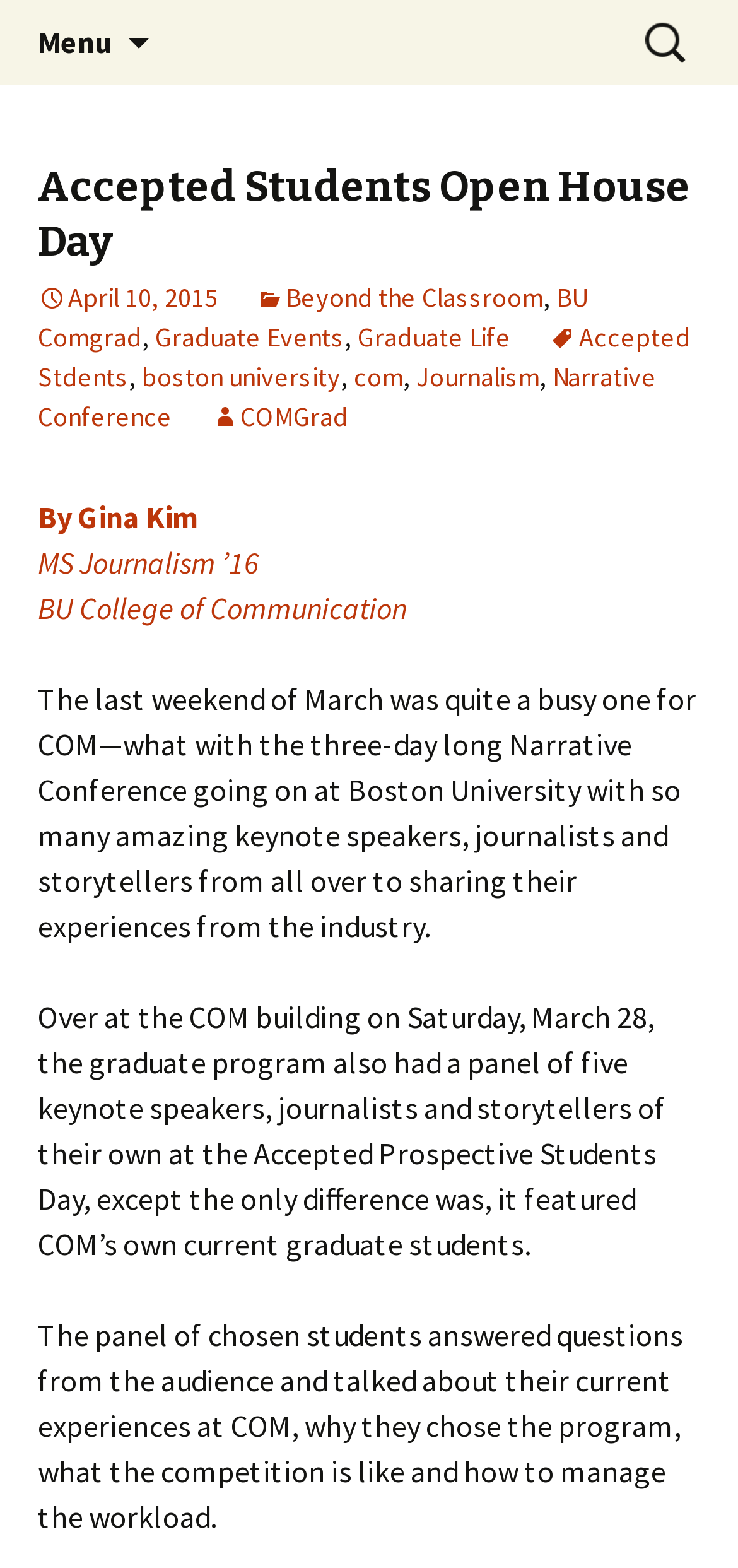Explain the webpage's layout and main content in detail.

The webpage is about the Accepted Students Open House Day at Boston University's College of Communication (COM). At the top, there is a heading with the title "COMgrad Blog" and another heading with the university's name. A menu button is located at the top left corner, and a "Skip to content" link is next to it. A search bar is positioned at the top right corner.

Below the top section, there is a header with the main title "Accepted Students Open House Day" and a date "April 10, 2015" on the left side. On the right side, there are several links to categories, including "Beyond the Classroom", "BU Comgrad", "Graduate Events", "Graduate Life", and others.

The main content of the webpage is a blog post written by Gina Kim, an MS Journalism student. The post describes the events that took place at the COM building on Saturday, March 28, including a panel of five keynote speakers, who are current graduate students, sharing their experiences and answering questions from the audience. The text is divided into three paragraphs, with the first one introducing the Narrative Conference, the second one describing the Accepted Prospective Students Day, and the third one detailing the panel discussion.